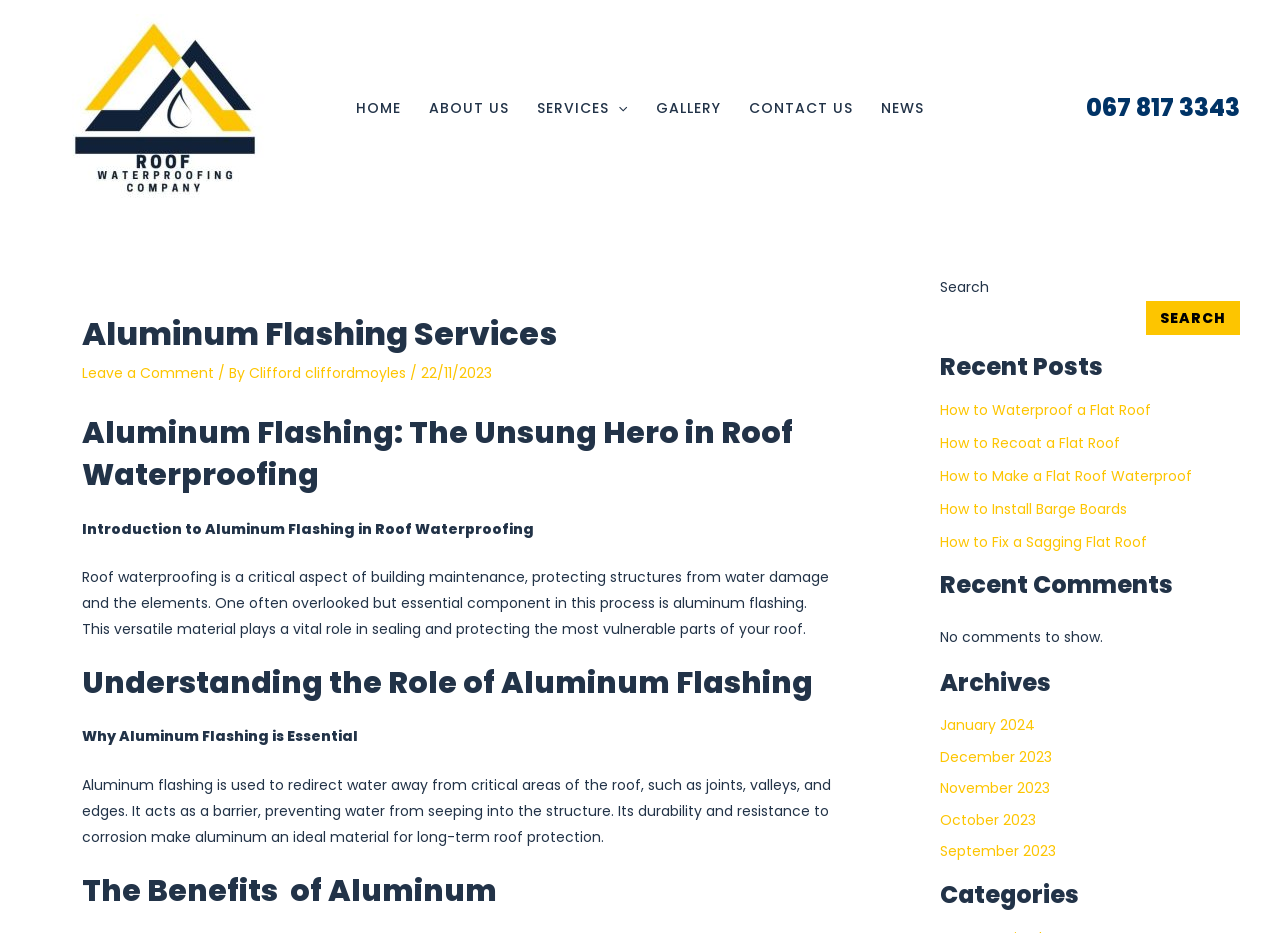Please extract and provide the main headline of the webpage.

Aluminum Flashing Services